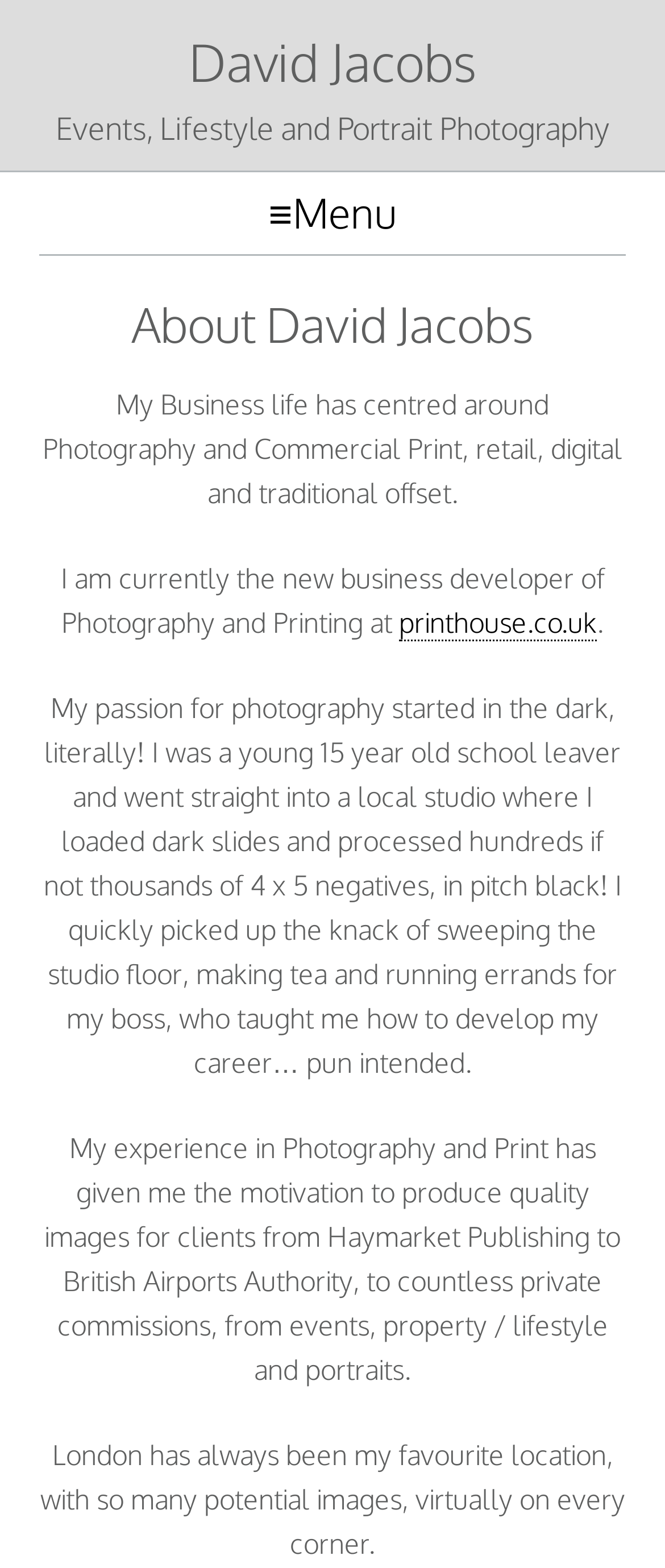Describe the entire webpage, focusing on both content and design.

The webpage is about David Jacobs, a professional photographer. At the top, there is a link to "David Jacobs" and a heading that reads "Events, Lifestyle and Portrait Photography". Below this, there is a main navigation menu that can be expanded to reveal more options.

The main content of the page is divided into sections, with a heading "About David Jacobs" at the top. The first section describes David's business life, which has centered around photography and commercial print. There is a link to "printhouse.co.uk" mentioned in this section.

The next section talks about David's passion for photography, which started when he was 15 years old and worked in a local studio. This section is divided into several paragraphs, each describing a different aspect of David's early experience with photography.

Further down, there is a section that highlights David's experience in photography and print, which has motivated him to produce quality images for various clients, including Haymarket Publishing and British Airports Authority. The section also mentions his work on private commissions, including events, property, lifestyle, and portraits.

Finally, there is a section that expresses David's love for London, which he considers his favorite location for photography, with many potential images available on every corner.